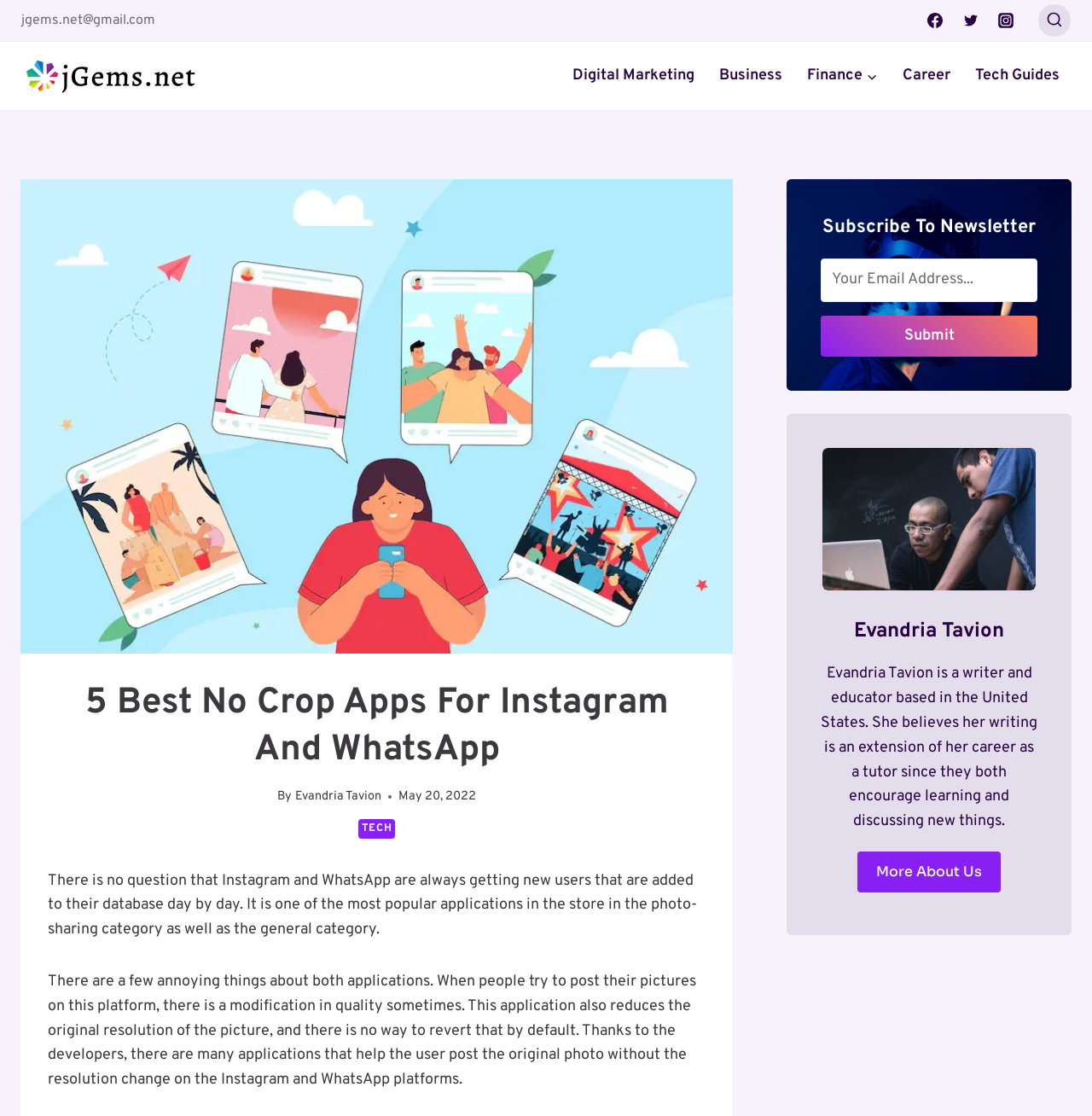Determine the bounding box for the described HTML element: "Global Icons". Ensure the coordinates are four float numbers between 0 and 1 in the format [left, top, right, bottom].

None